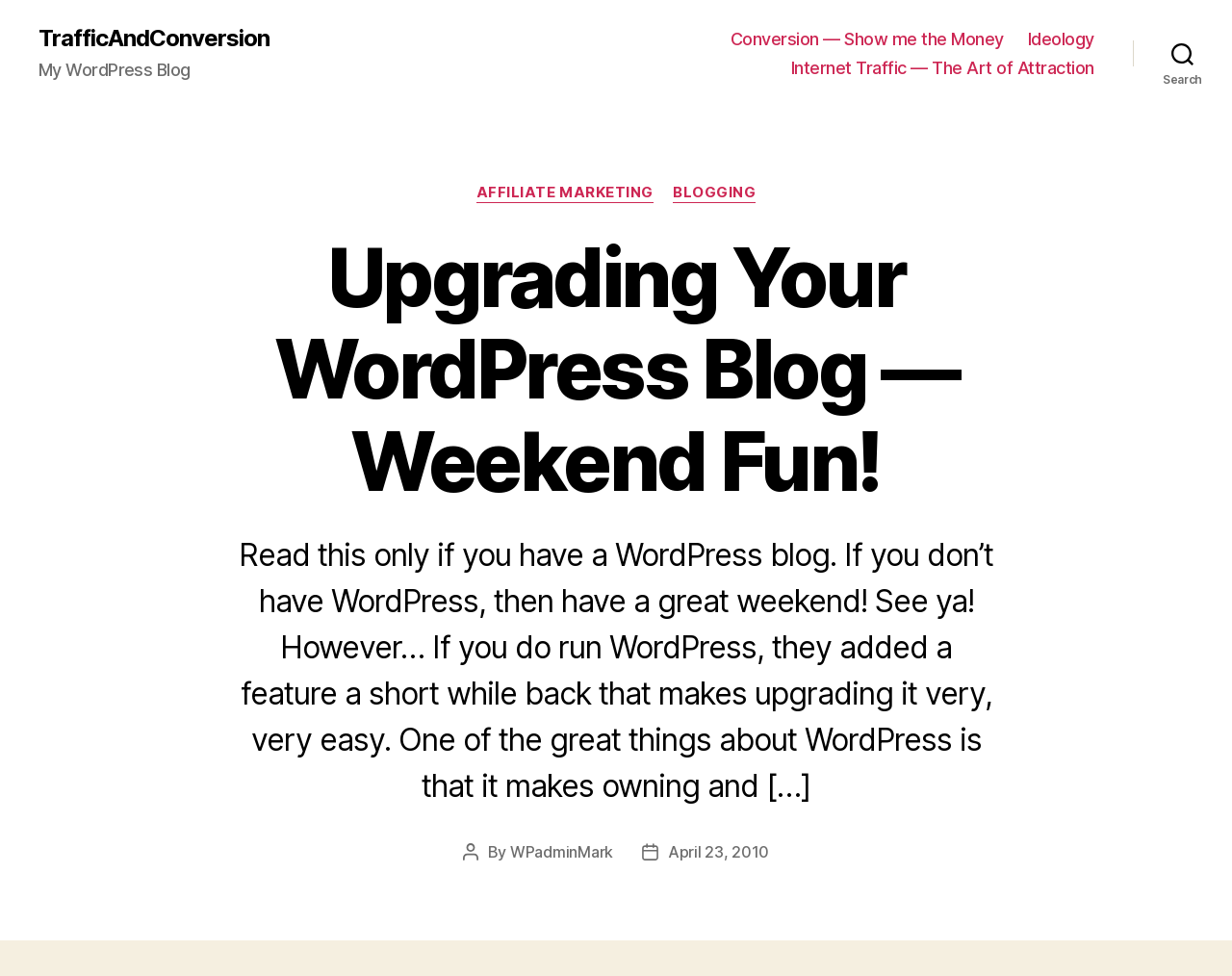Who is the author of the article?
Examine the image and give a concise answer in one word or a short phrase.

WPadminMark